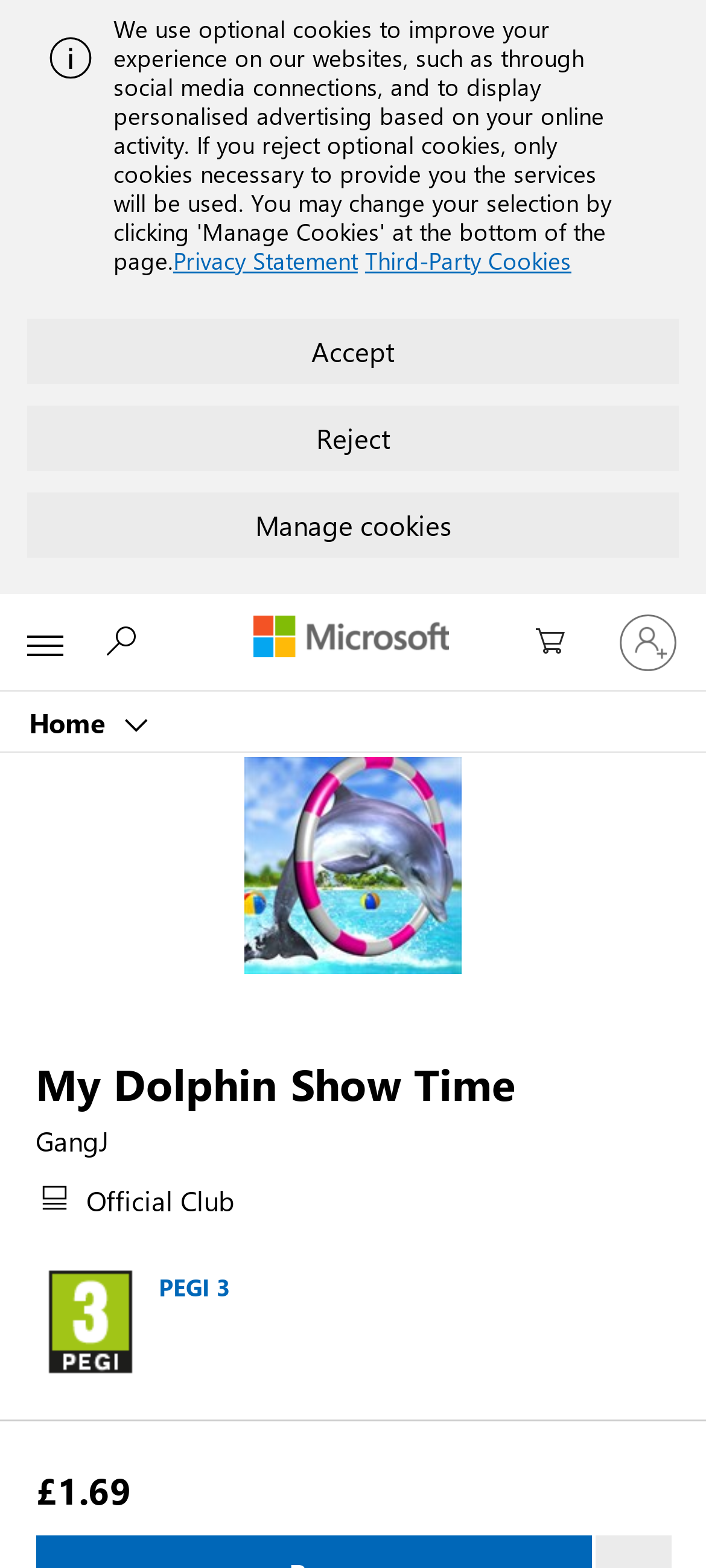Analyze the image and provide a detailed answer to the question: What is the publisher of the game?

I found the answer by looking at the StaticText element with the text 'GangJ' which is located near the top of the webpage, indicating the publisher of the game.